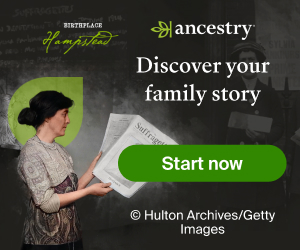Give a detailed account of the contents of the image.

The image features a promotional advertisement for Ancestry, emphasizing the theme of discovering one's family history. It showcases a woman thoughtfully examining documents that appear to represent historical family records, a nod to personal heritage and genealogical research. The background has a muted design that suggests an archival context, enhancing the connection to family history.

Bold text reads "Discover your family story," inviting viewers to engage in genealogy research. Below this, a prominent green button labeled "Start now" encourages immediate action, suggesting streamlined access to Ancestry's resources. The branding includes the Ancestry logo, reinforcing its identity in the genealogical space. This image effectively blends historical significance with a modern call to action, appealing to individuals interested in exploring their ancestry.